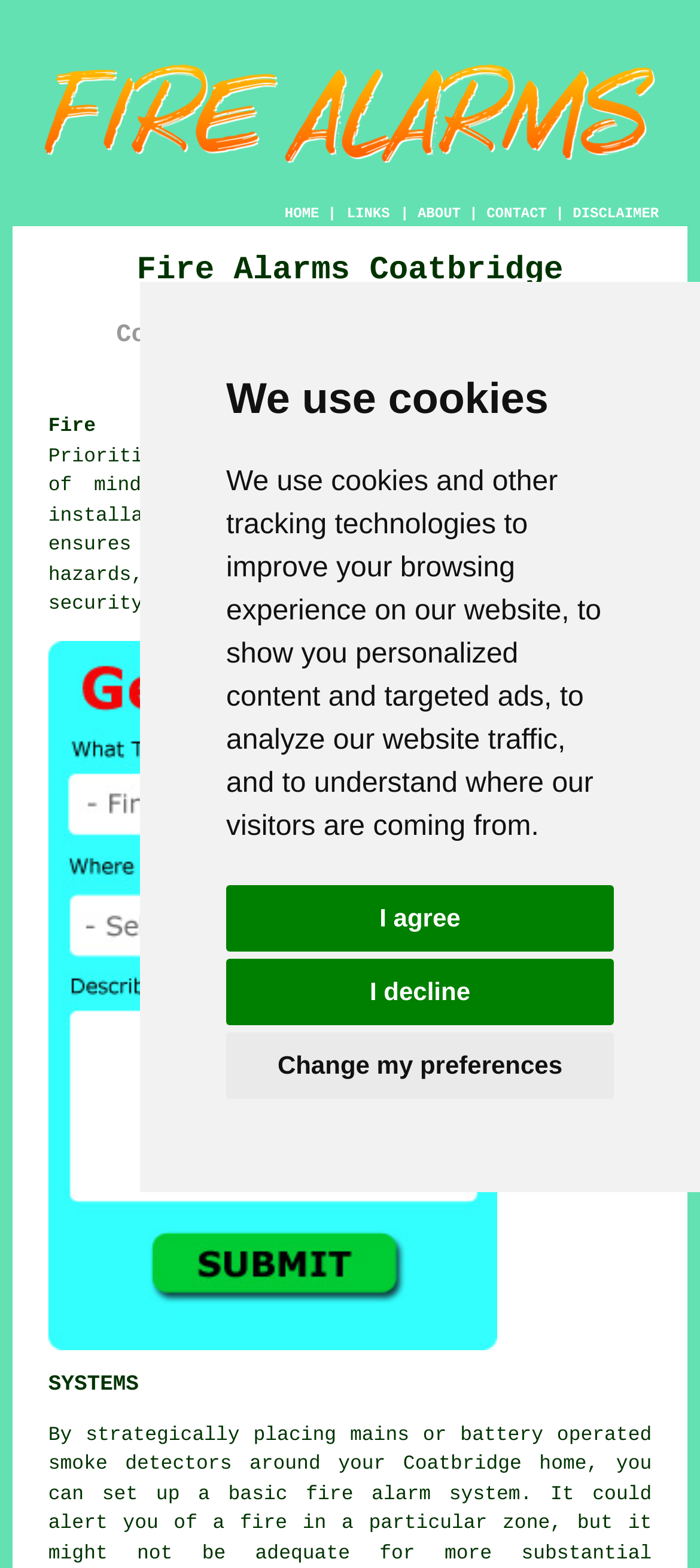Please identify the bounding box coordinates of the element that needs to be clicked to execute the following command: "Click the HOME link". Provide the bounding box using four float numbers between 0 and 1, formatted as [left, top, right, bottom].

[0.407, 0.131, 0.456, 0.142]